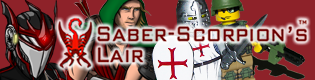What type of items are featured on the website?
Answer the question with a single word or phrase, referring to the image.

Custom LEGO minifigures, stickers, and weapons